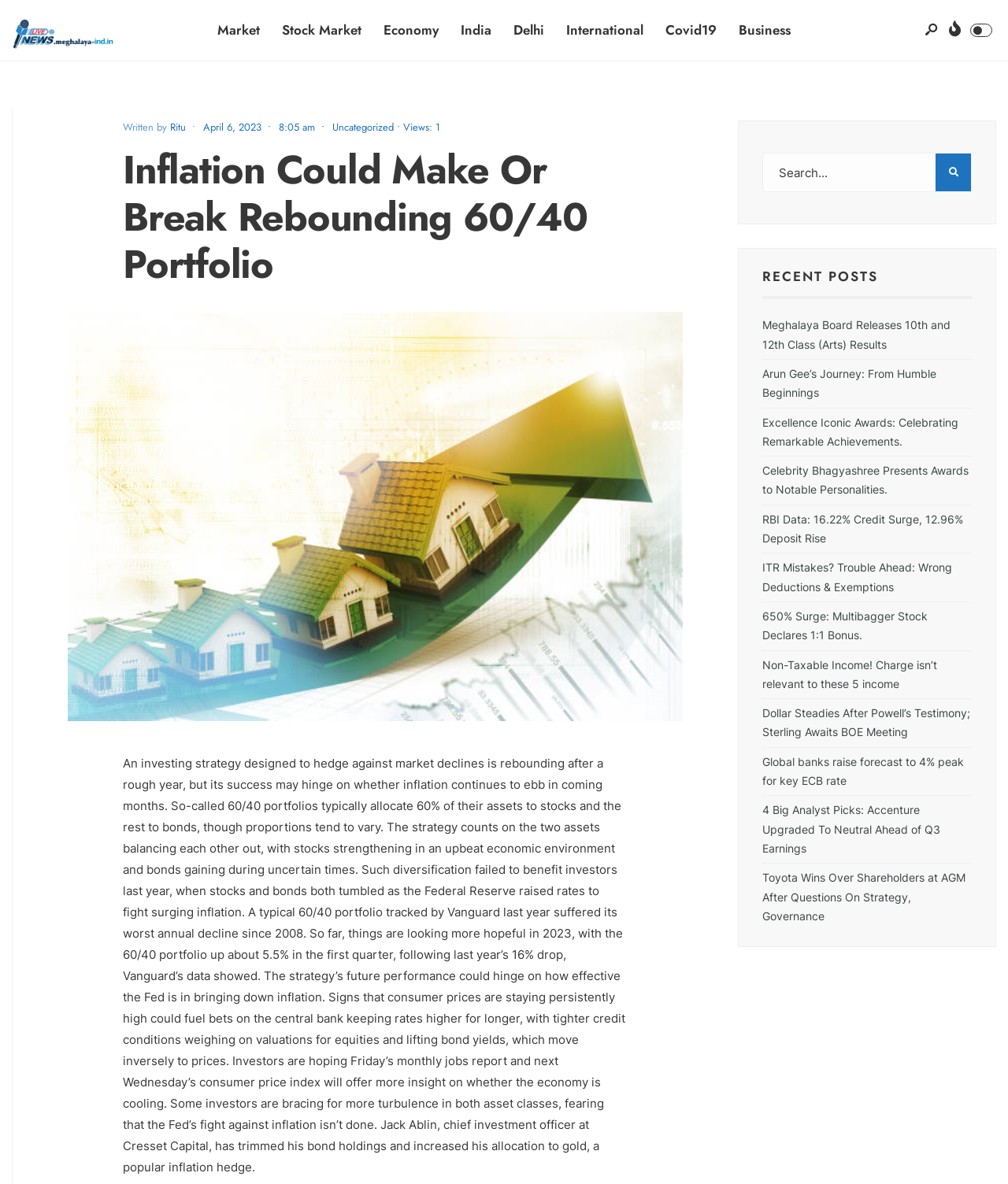Highlight the bounding box coordinates of the element that should be clicked to carry out the following instruction: "Search for something". The coordinates must be given as four float numbers ranging from 0 to 1, i.e., [left, top, right, bottom].

[0.756, 0.129, 0.964, 0.162]